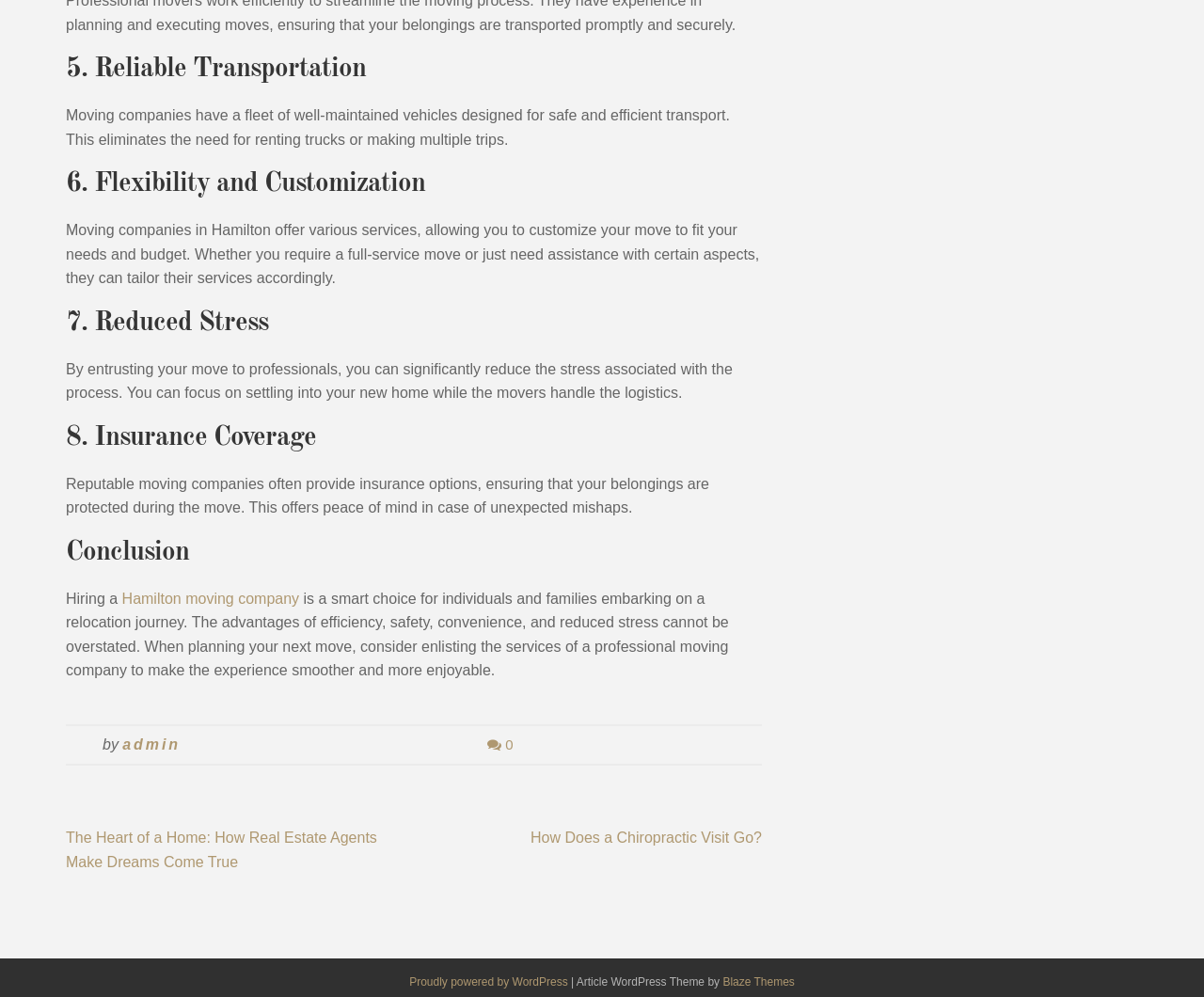Extract the bounding box coordinates for the UI element described by the text: "Hamilton moving company". The coordinates should be in the form of [left, top, right, bottom] with values between 0 and 1.

[0.101, 0.592, 0.249, 0.608]